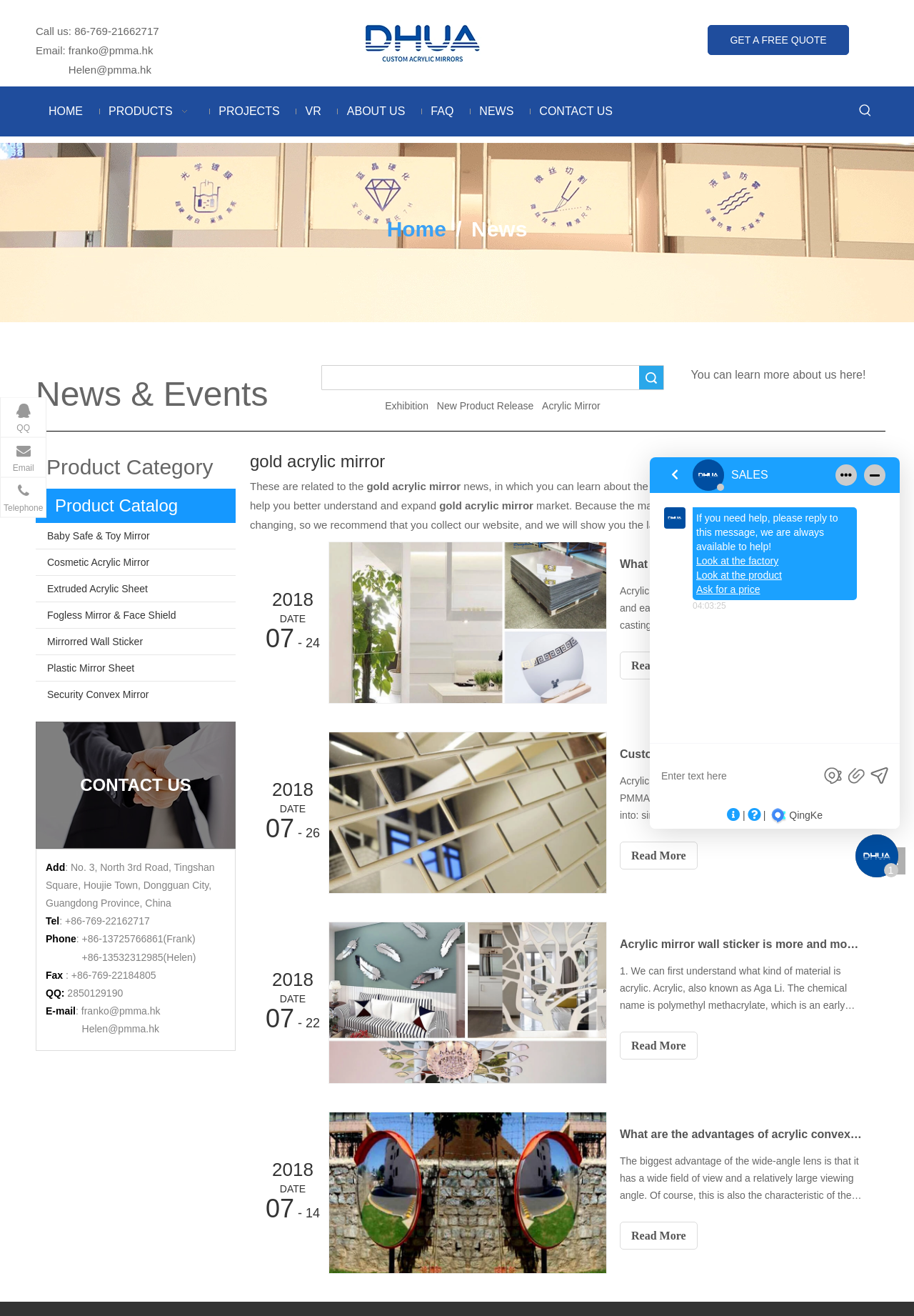Please locate the bounding box coordinates of the element that needs to be clicked to achieve the following instruction: "Click the 'Acrylic mirror, pmma mirror, acrylic mirror sheet' link". The coordinates should be four float numbers between 0 and 1, i.e., [left, top, right, bottom].

[0.383, 0.011, 0.539, 0.052]